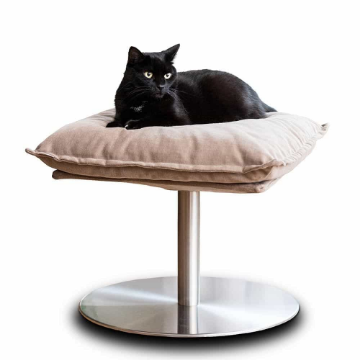What is the primary purpose of the Poet cat bed?
Provide a detailed and well-explained answer to the question.

The caption highlights that the Poet cat bed not only serves as a chic addition to home decor but also provides a cozy spot for cats to relax, indicating that its primary purpose is to offer comfort to felines.